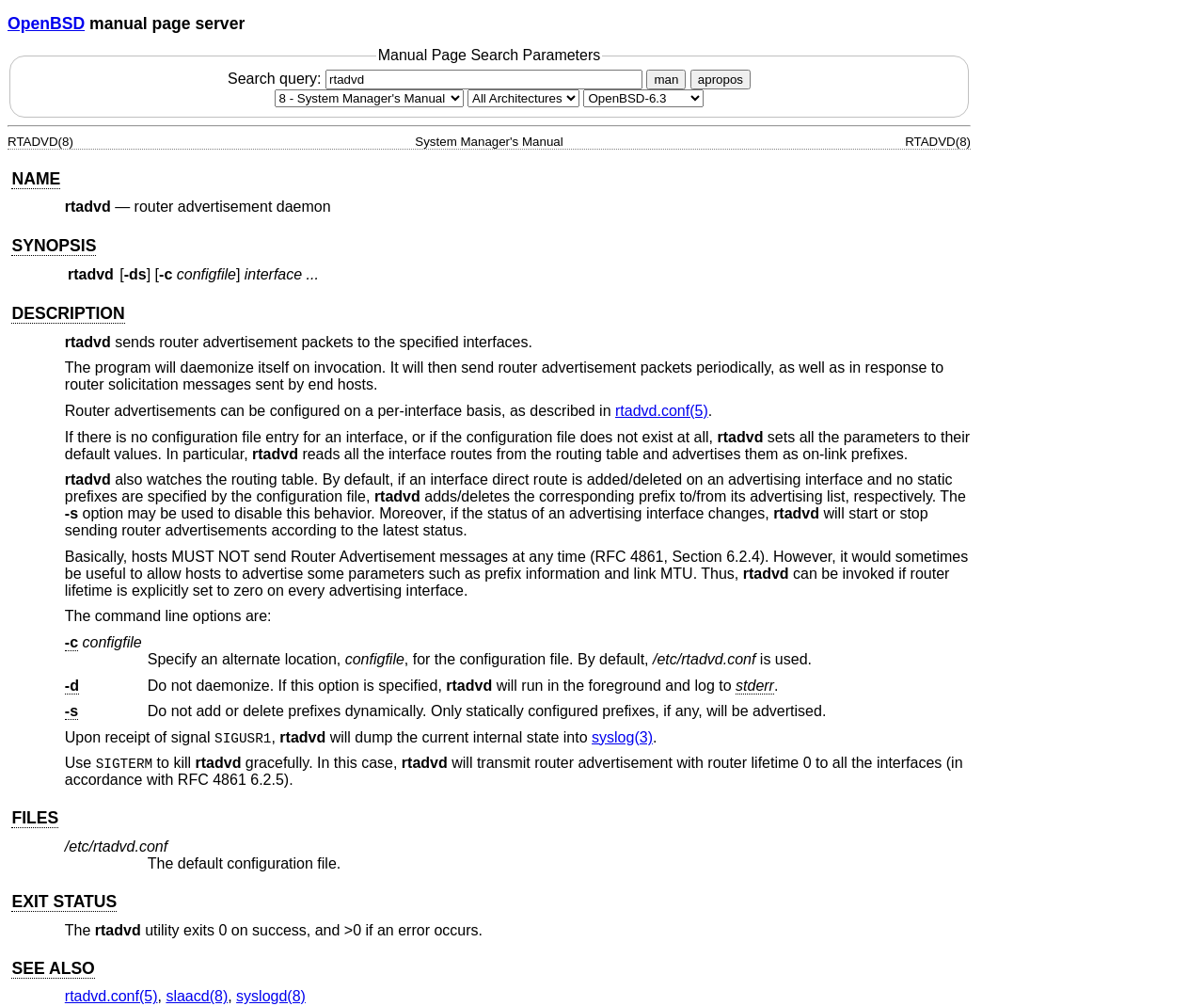Determine the bounding box coordinates for the element that should be clicked to follow this instruction: "Select a manual section". The coordinates should be given as four float numbers between 0 and 1, in the format [left, top, right, bottom].

[0.228, 0.089, 0.385, 0.106]